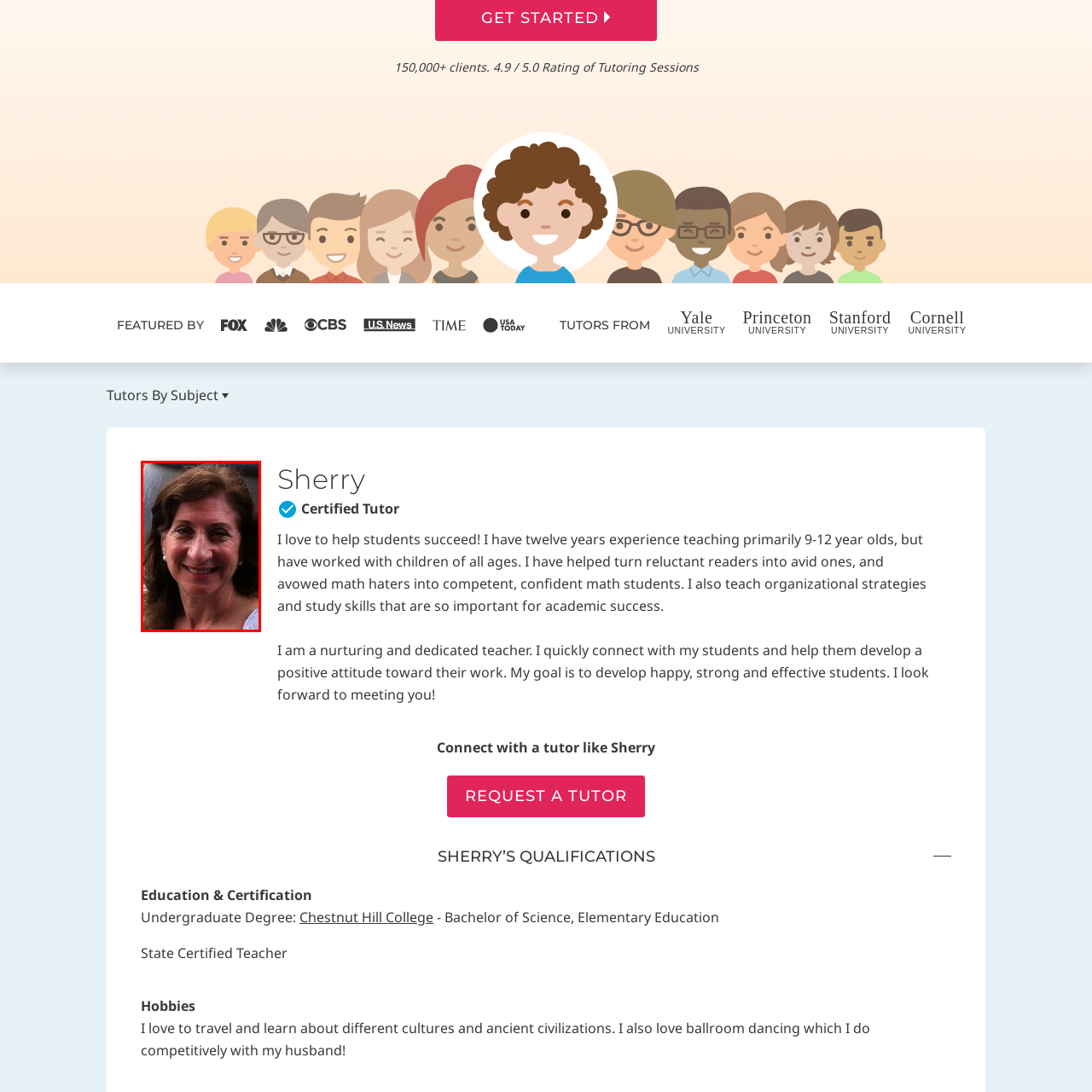What age range does Sherry specialize in? Analyze the image within the red bounding box and give a one-word or short-phrase response.

9 to 12